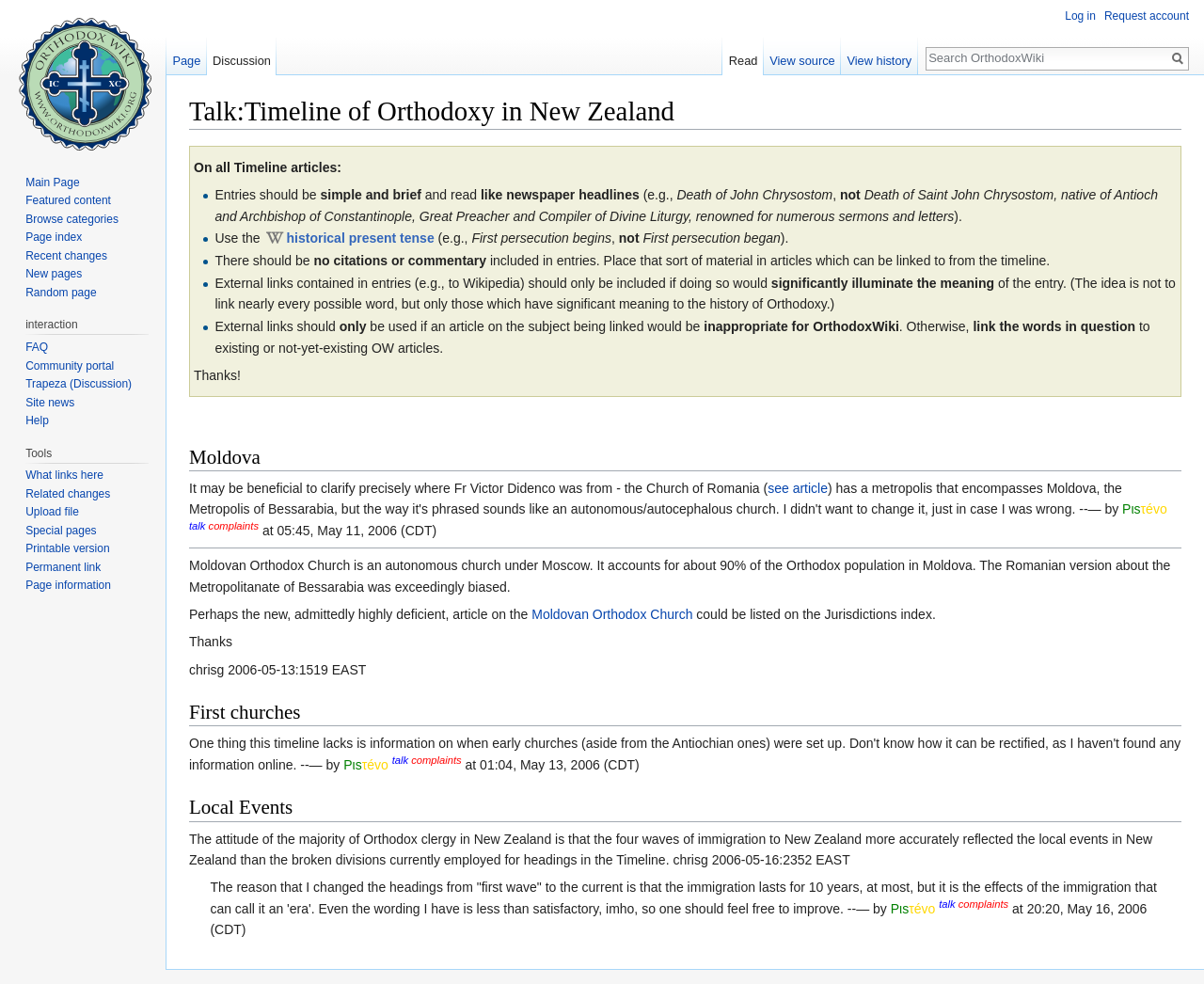Write a detailed summary of the webpage, including text, images, and layout.

This webpage is a discussion page for the "Timeline of Orthodoxy in New Zealand" on OrthodoxWiki. At the top, there is a main heading "Talk:Timeline of Orthodoxy in New Zealand" followed by a "Jump to" navigation menu with links to "navigation" and "search". 

Below the heading, there is a table with a single row containing guidelines for creating timeline articles, including the use of simple and brief entries, the historical present tense, and the inclusion of external links only when necessary. 

The rest of the page is divided into sections, each with its own heading. The first section is about Moldova, where a user discusses the Moldovan Orthodox Church and its relation to the Metropolitanate of Bessarabia. 

The next section is about the first churches, where a user mentions a specific article and its potential inclusion in the Jurisdictions index. 

The following section is about local events, where a user explains the attitude of Orthodox clergy in New Zealand towards the four waves of immigration to New Zealand. 

The final section is a description list where a user discusses the reason for changing the headings from "first wave" to the current format, and invites others to improve the wording.

At the top right corner, there are navigation menus for "Personal tools", "Namespaces", and "Views", which provide links to log in, request an account, view the page, view source, and view history. There is also a search box at the top right corner.